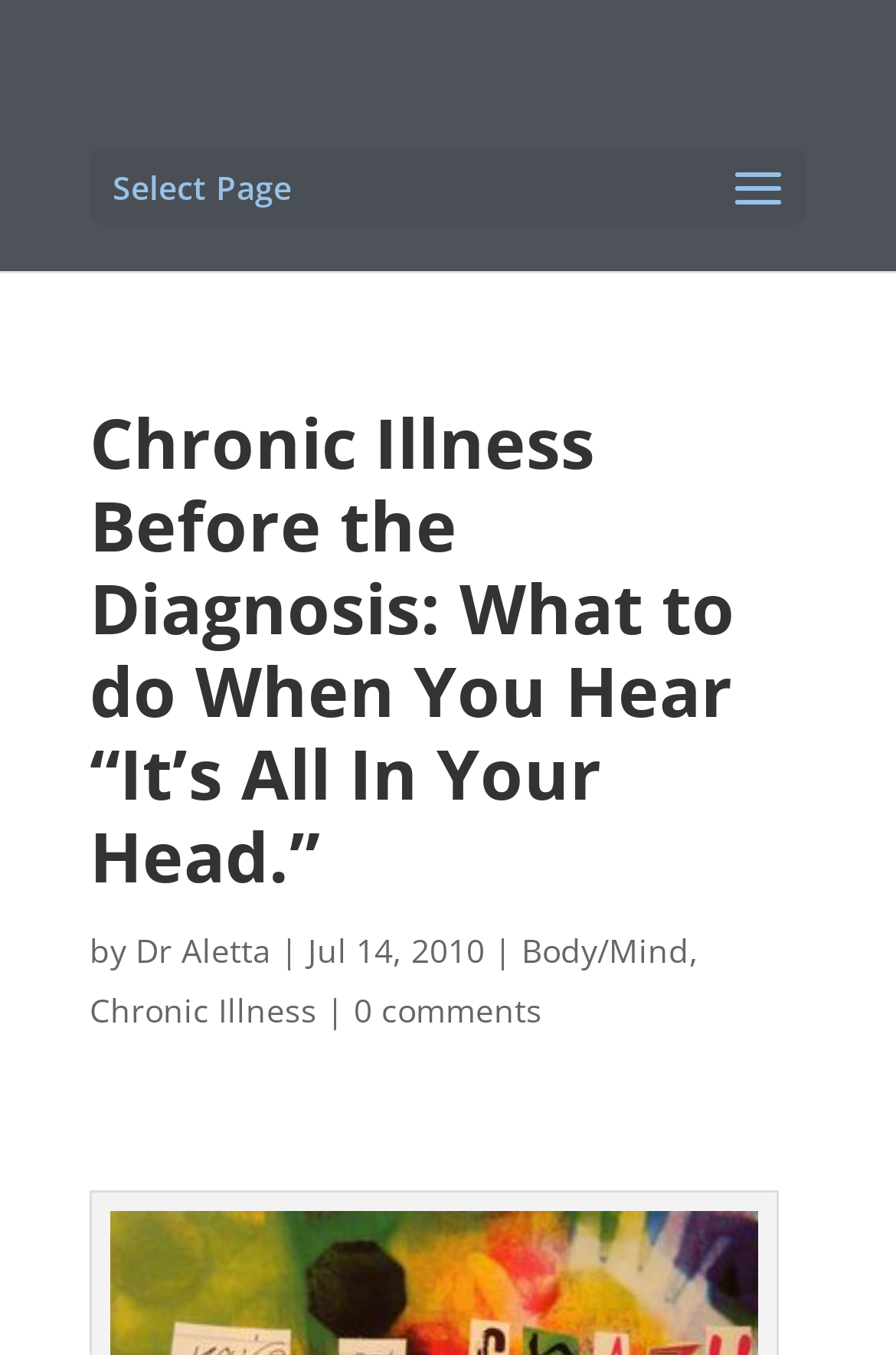Give an extensive and precise description of the webpage.

The webpage appears to be a blog post or article discussing chronic illness and diagnosis. At the top of the page, there is a link "Explore What's Next" accompanied by an image with the same text. Below this, there is a dropdown menu labeled "Select Page".

The main content of the page is a heading that reads "Chronic Illness Before the Diagnosis: What to do When You Hear “It’s All In Your Head.”" This heading spans across most of the page, indicating its importance.

Below the heading, there is a byline that reads "by Dr Aletta" followed by the date "Jul 14, 2010". To the right of the date, there are two categories or tags: "Body/Mind" and "Chronic Illness". There is also a link to "0 comments", suggesting that the article has no comments yet.

The overall structure of the page is simple, with a clear hierarchy of elements. The most prominent element is the heading, which is centered and takes up a significant amount of space. The other elements, such as the byline, date, and categories, are arranged neatly below the heading.